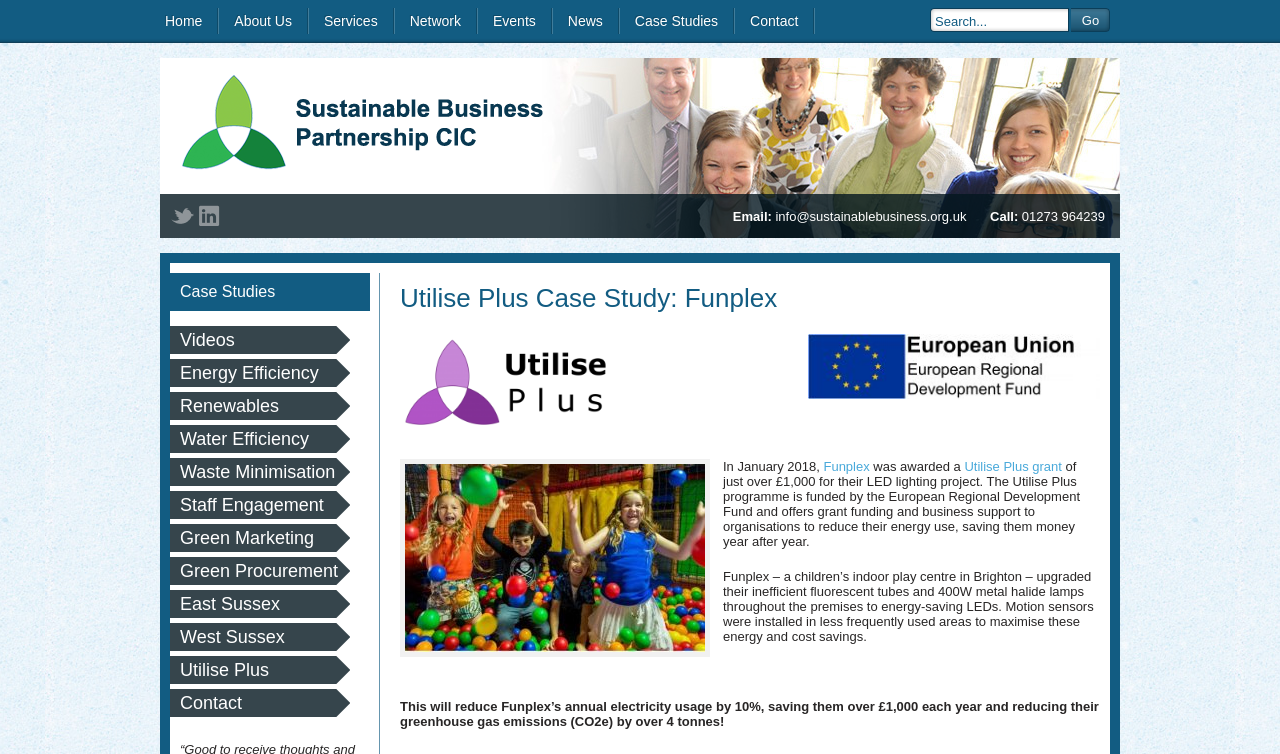Identify the bounding box coordinates of the clickable region necessary to fulfill the following instruction: "Follow on Twitter". The bounding box coordinates should be four float numbers between 0 and 1, i.e., [left, top, right, bottom].

[0.133, 0.269, 0.153, 0.304]